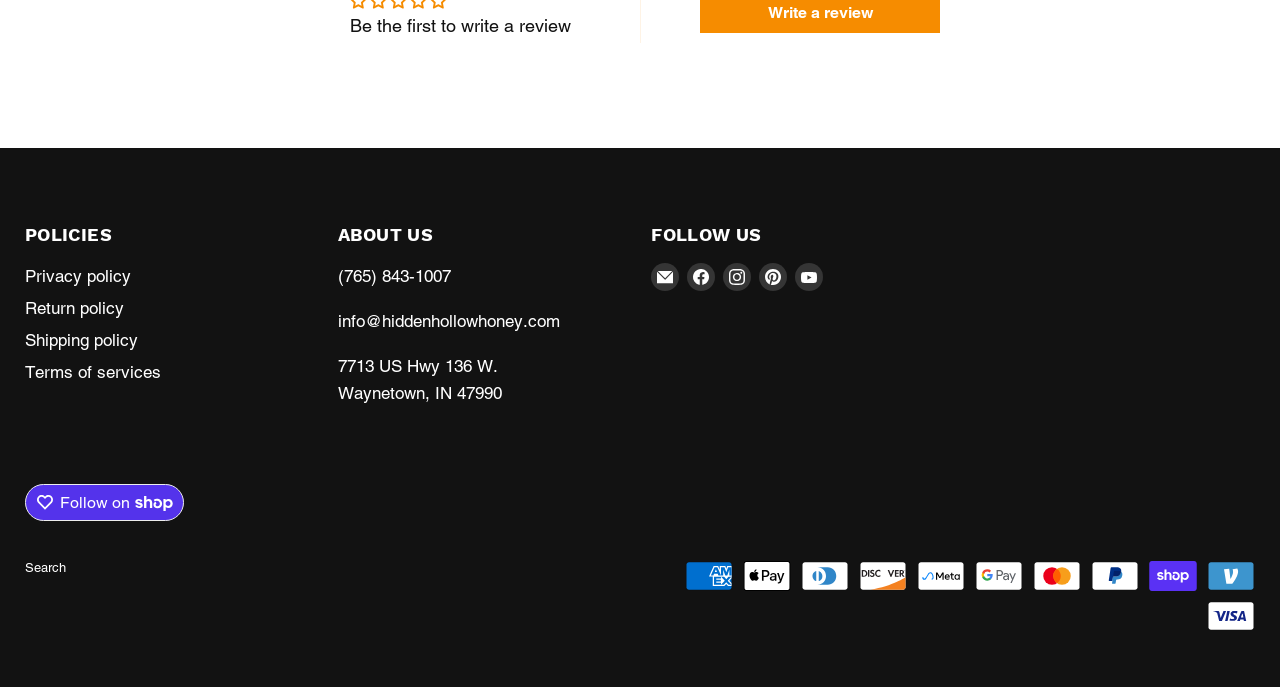Specify the bounding box coordinates of the element's area that should be clicked to execute the given instruction: "Write a review". The coordinates should be four float numbers between 0 and 1, i.e., [left, top, right, bottom].

[0.547, 0.002, 0.735, 0.06]